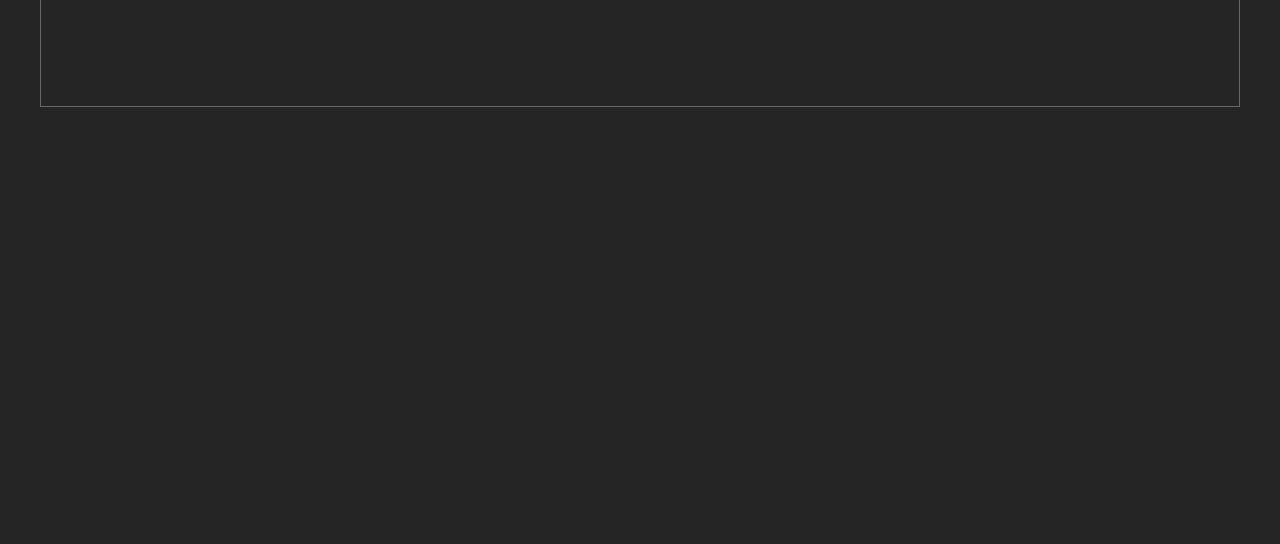Locate the bounding box coordinates of the element's region that should be clicked to carry out the following instruction: "Send an email to info@inproglobal.com". The coordinates need to be four float numbers between 0 and 1, i.e., [left, top, right, bottom].

[0.788, 0.499, 0.908, 0.529]